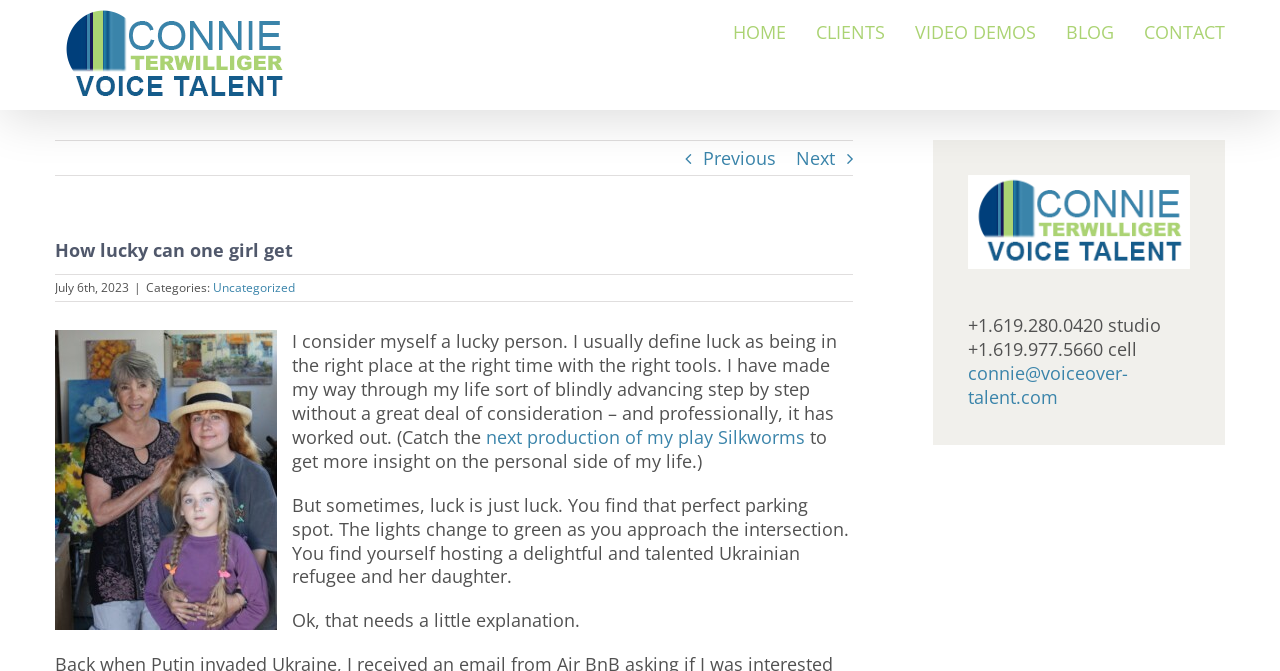Generate the text content of the main headline of the webpage.

How lucky can one girl get